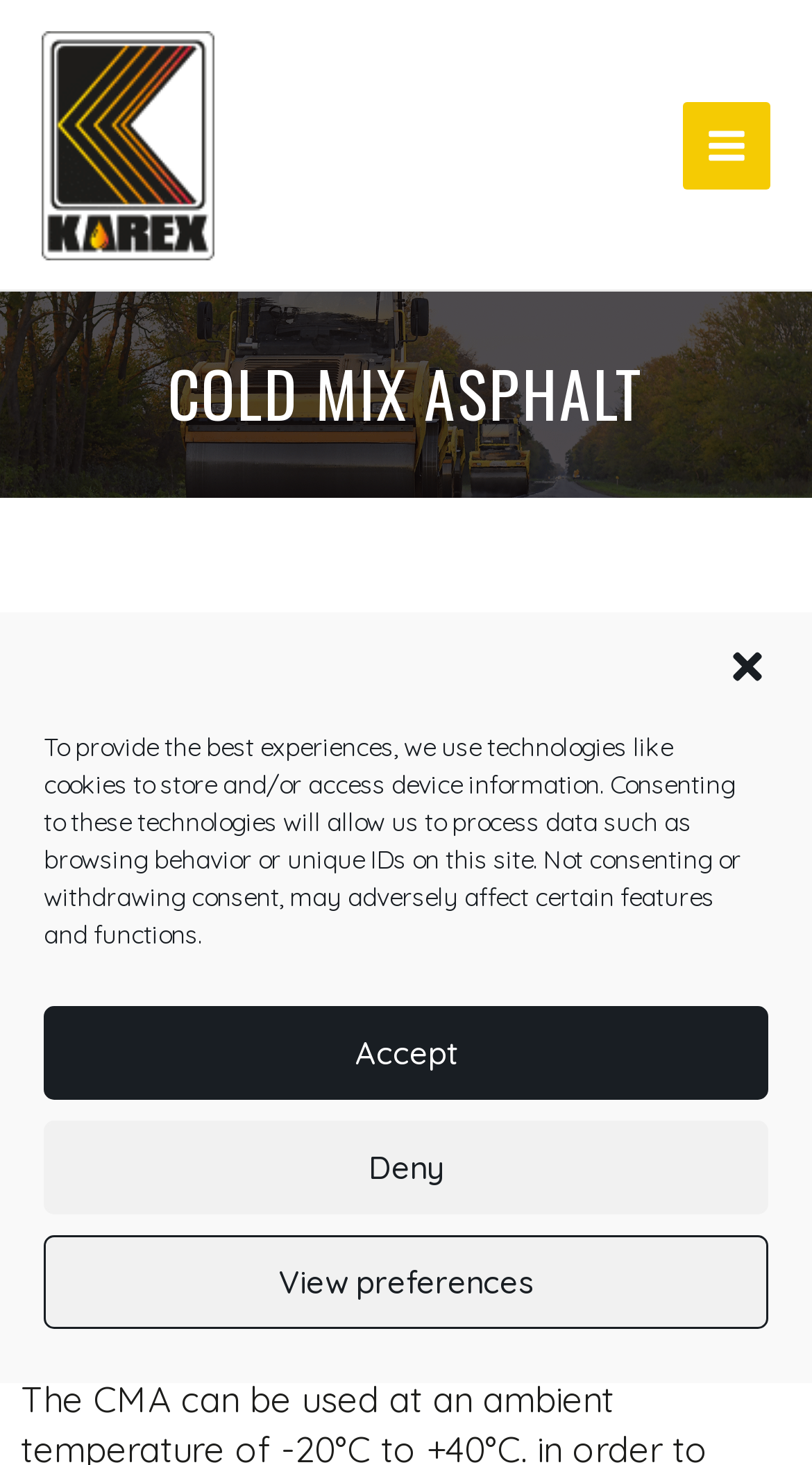What is Cold Mix Asphalt used for?
Please analyze the image and answer the question with as much detail as possible.

I found the answer by looking at the StaticText element with the text '(CMA; Product name: Mieszanka Na Zimno “KAREX”) is used for partial repairs of bituminous surfaces, concrete and breakstone surfaces.' which is a child element of the heading 'COLD MIX ASPHALT'.